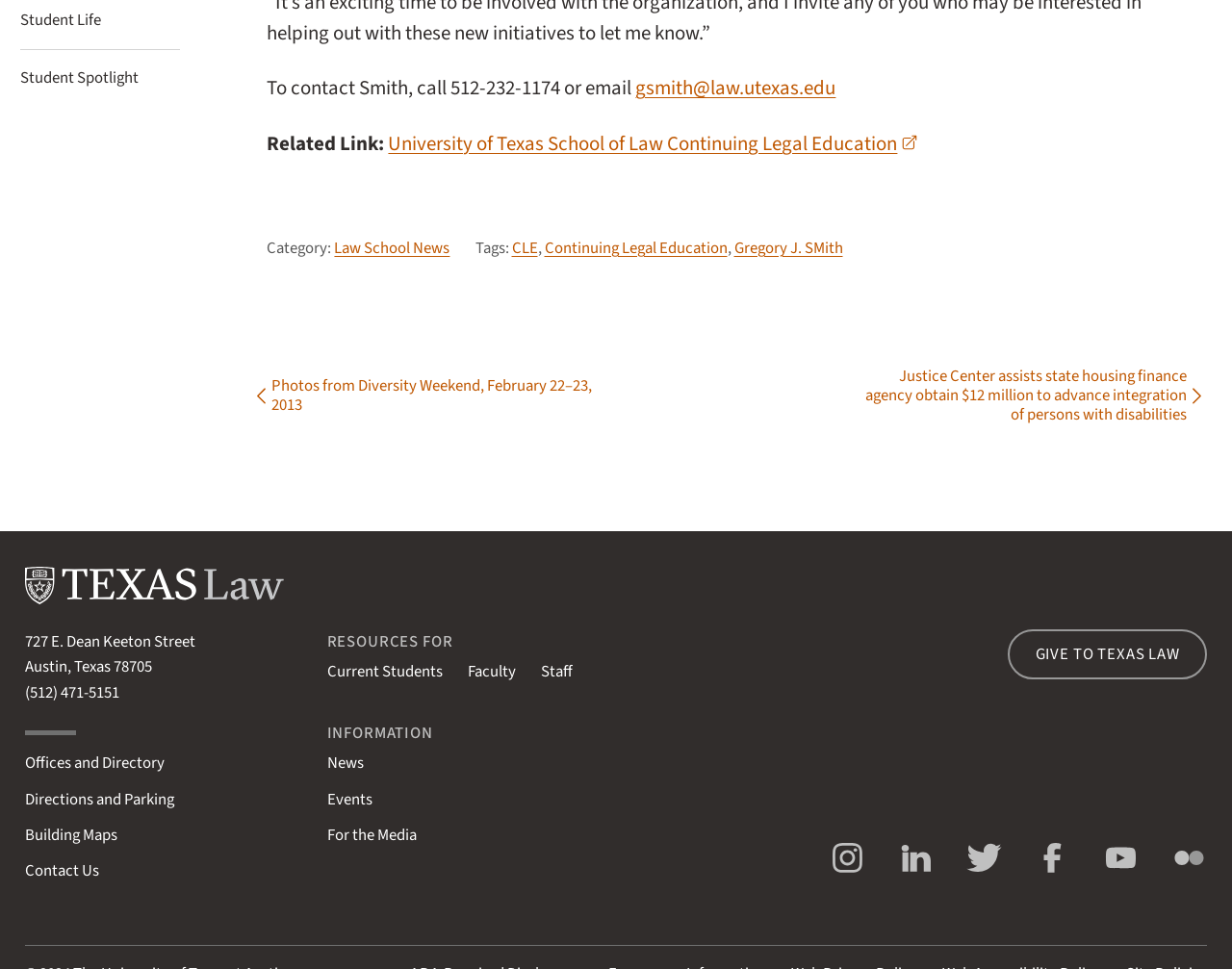What is the address of the law school?
Give a single word or phrase as your answer by examining the image.

727 E. Dean Keeton Street